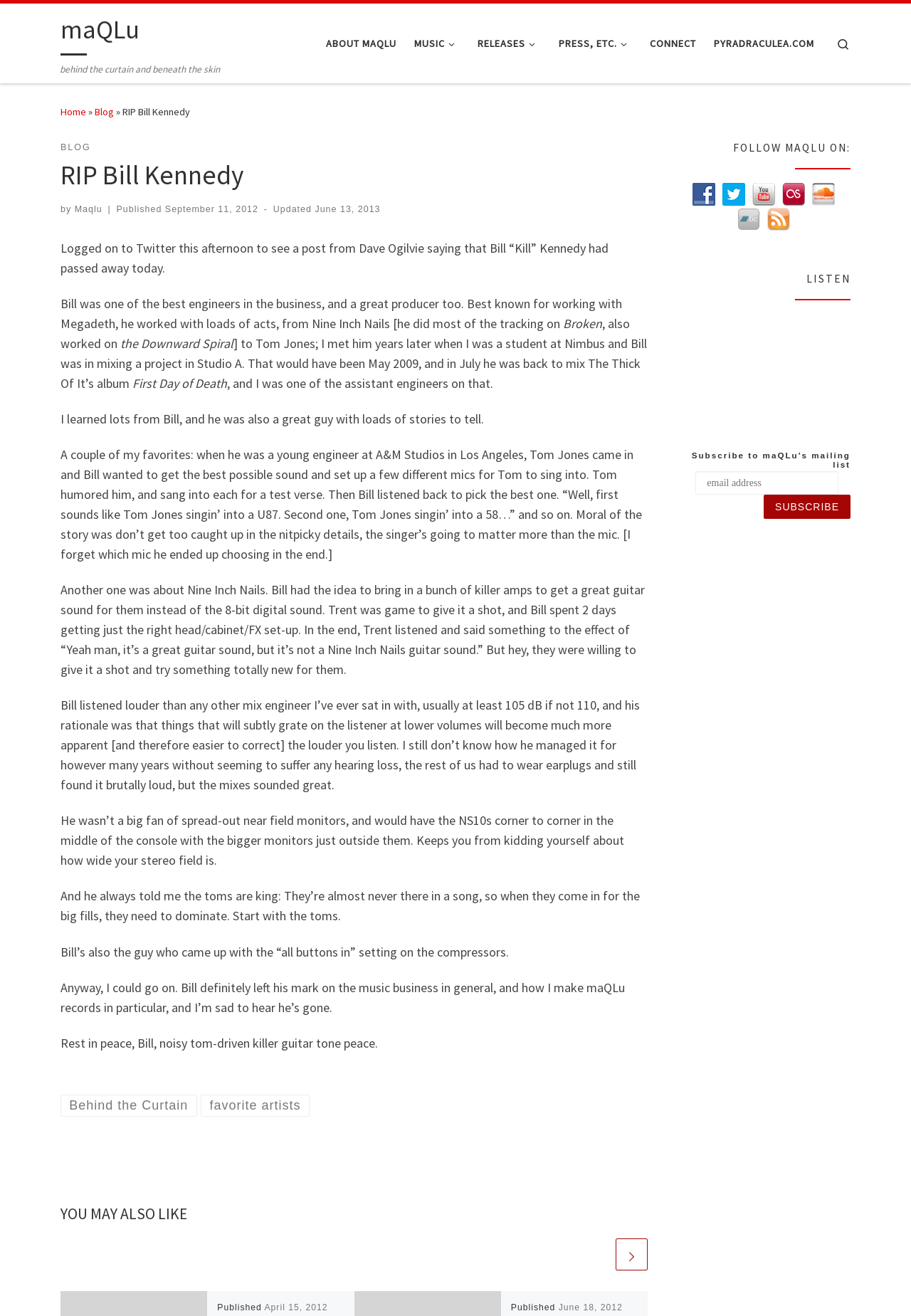Kindly determine the bounding box coordinates of the area that needs to be clicked to fulfill this instruction: "Search using the search icon".

[0.905, 0.016, 0.945, 0.049]